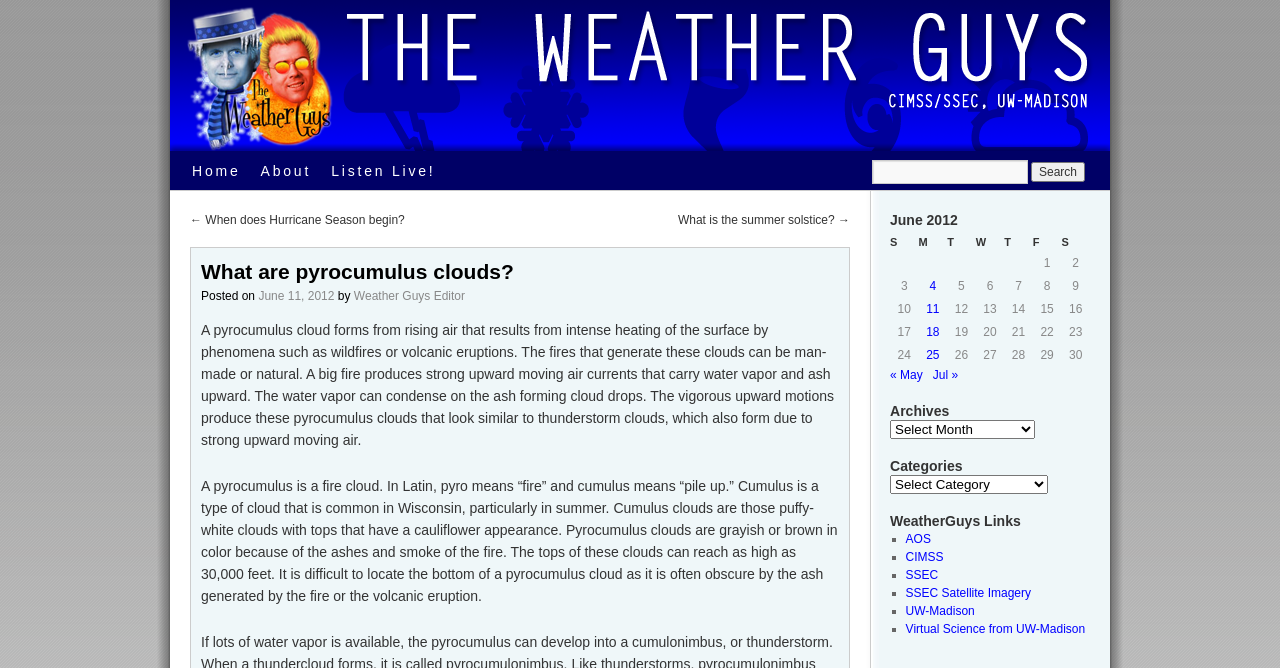Locate the bounding box coordinates of the clickable area to execute the instruction: "Learn more about the Women's team". Provide the coordinates as four float numbers between 0 and 1, represented as [left, top, right, bottom].

None